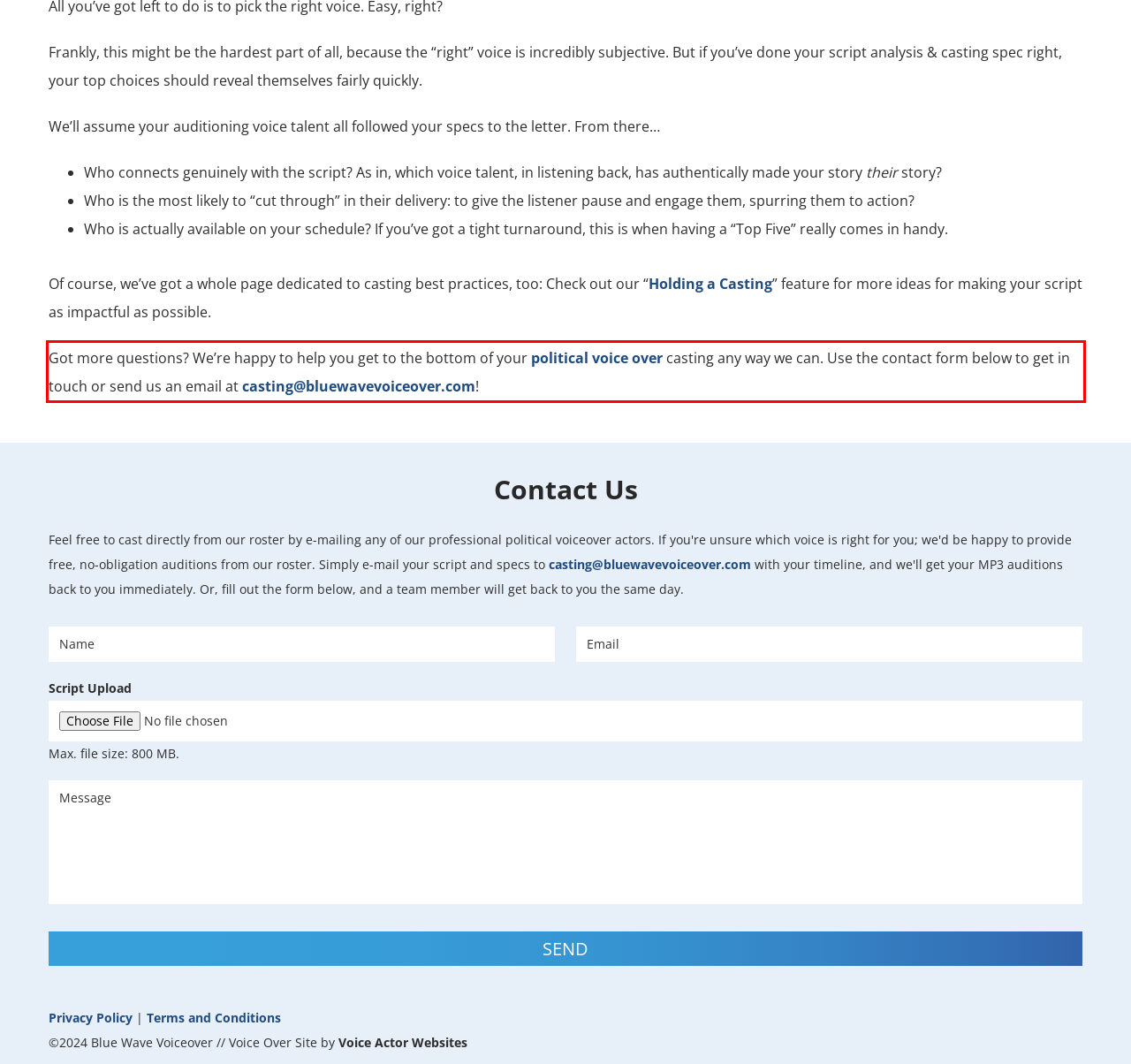Analyze the screenshot of the webpage that features a red bounding box and recognize the text content enclosed within this red bounding box.

Got more questions? We’re happy to help you get to the bottom of your political voice over casting any way we can. Use the contact form below to get in touch or send us an email at casting@bluewavevoiceover.com!